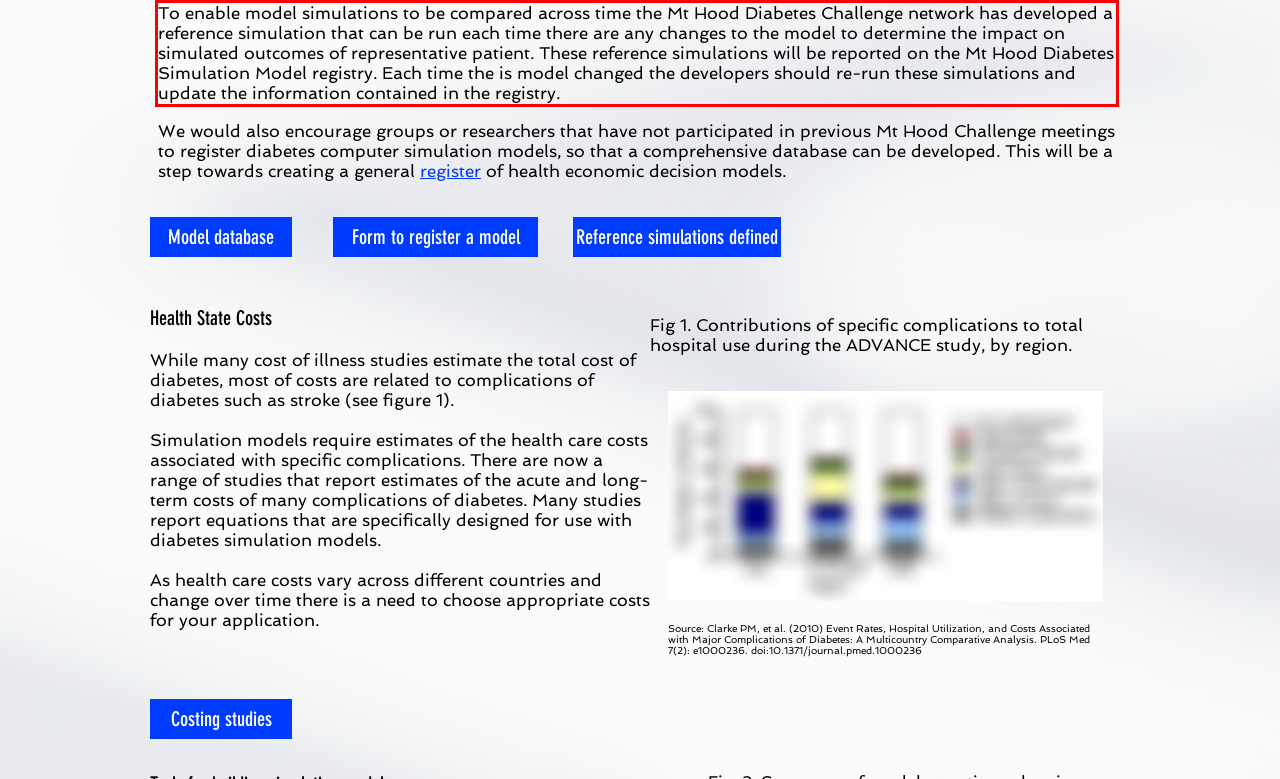Examine the webpage screenshot, find the red bounding box, and extract the text content within this marked area.

To enable model simulations to be compared across time the Mt Hood Diabetes Challenge network has developed a reference simulation that can be run each time there are any changes to the model to determine the impact on simulated outcomes of representative patient. These reference simulations will be reported on the Mt Hood Diabetes Simulation Model registry. Each time the is model changed the developers should re-run these simulations and update the information contained in the registry.